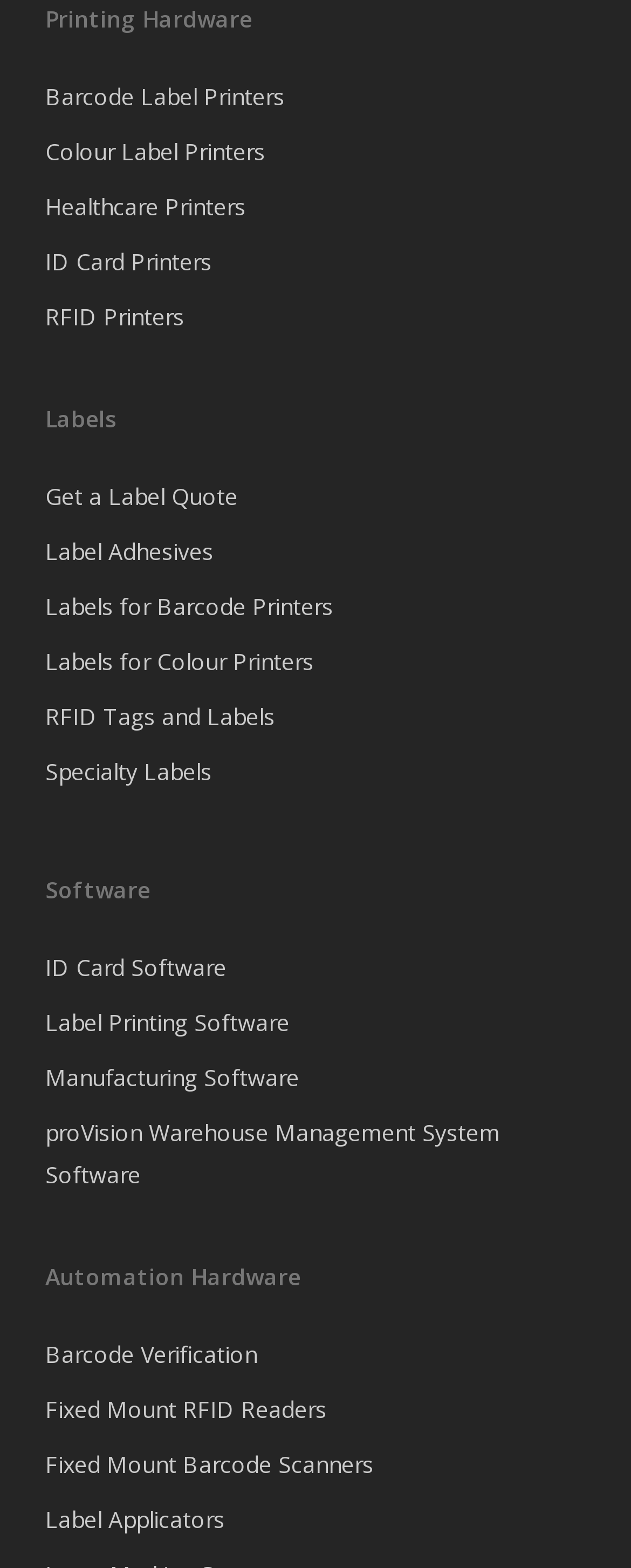Identify the bounding box for the UI element that is described as follows: "proVision Warehouse Management System Software".

[0.072, 0.709, 0.928, 0.763]